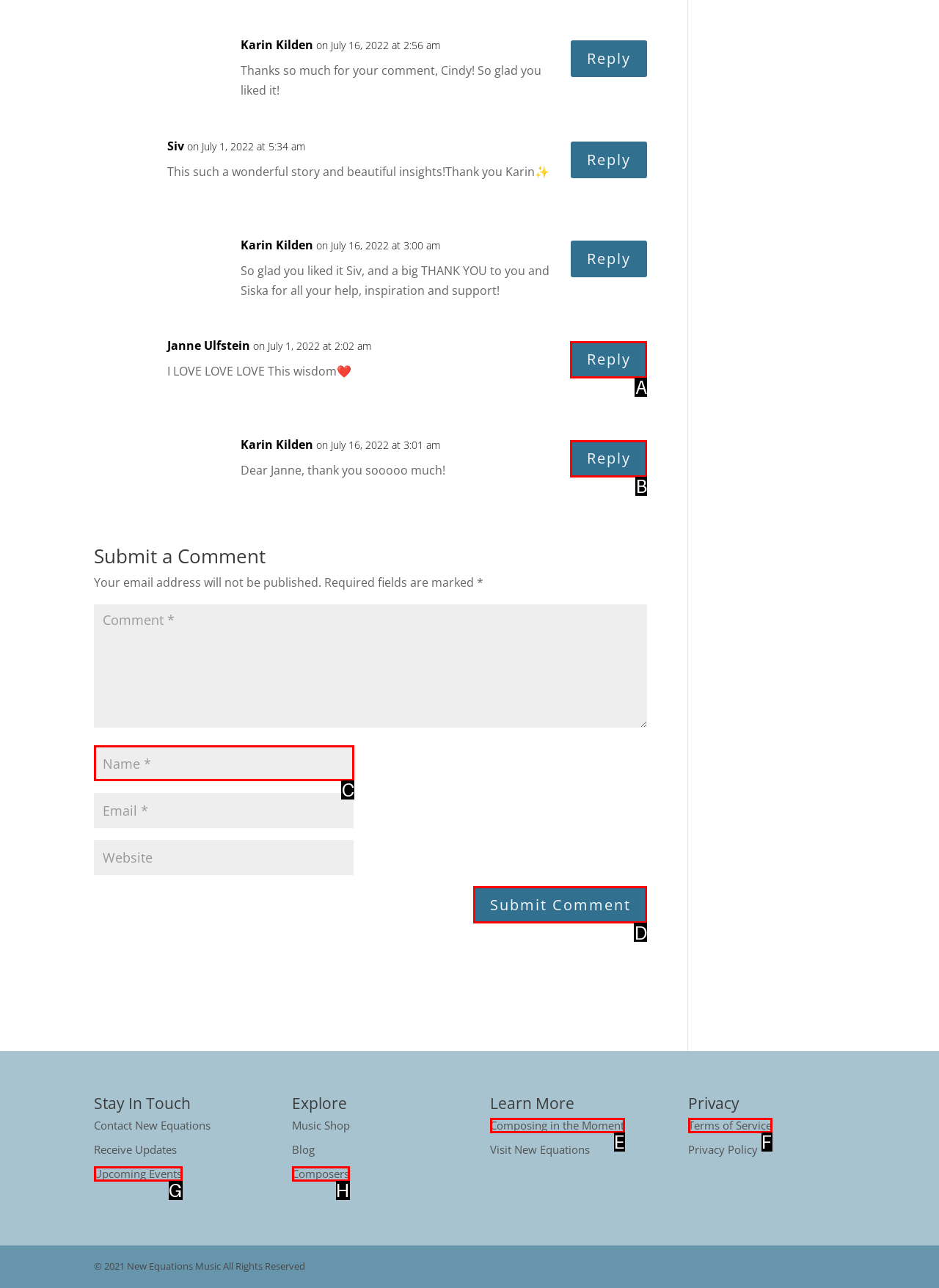Based on the choices marked in the screenshot, which letter represents the correct UI element to perform the task: Enter your name?

C